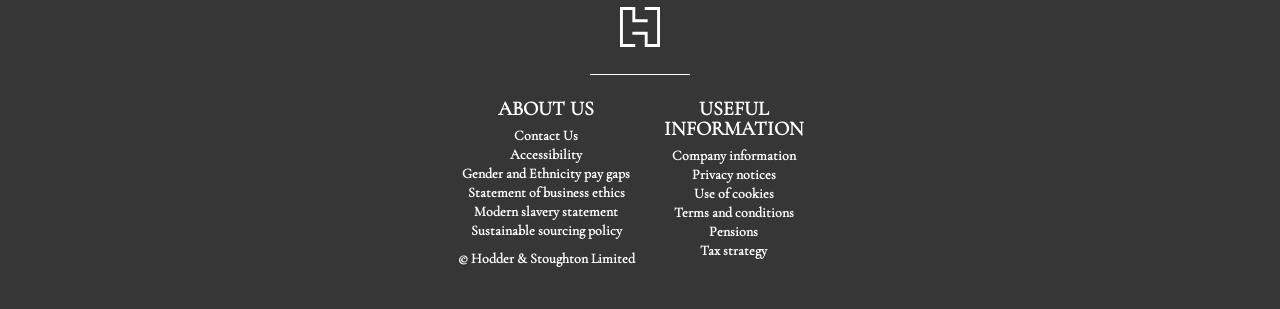Identify the bounding box coordinates of the region that should be clicked to execute the following instruction: "Contact us".

[0.402, 0.41, 0.452, 0.465]